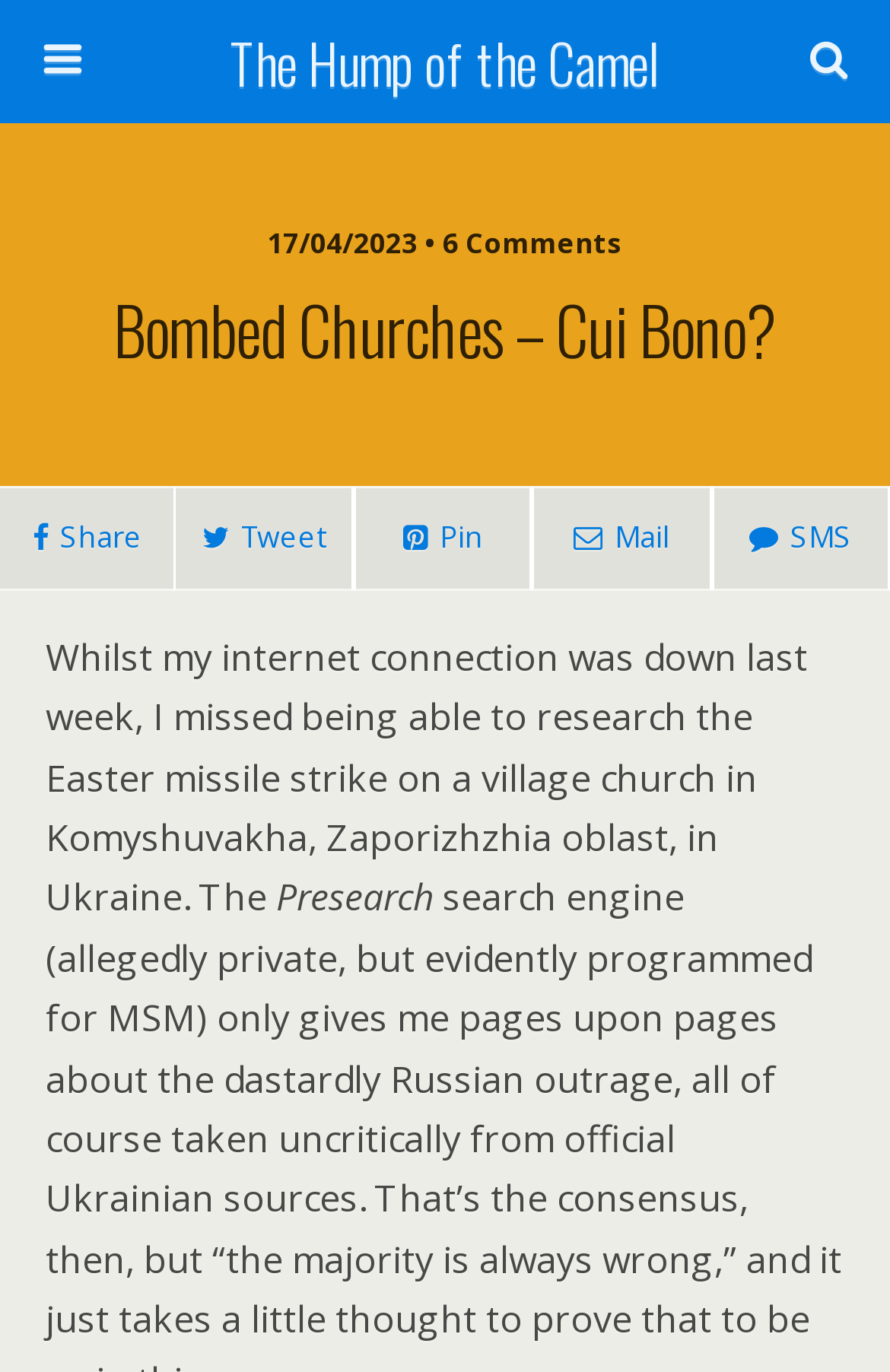Please identify the primary heading on the webpage and return its text.

Bombed Churches – Cui Bono?